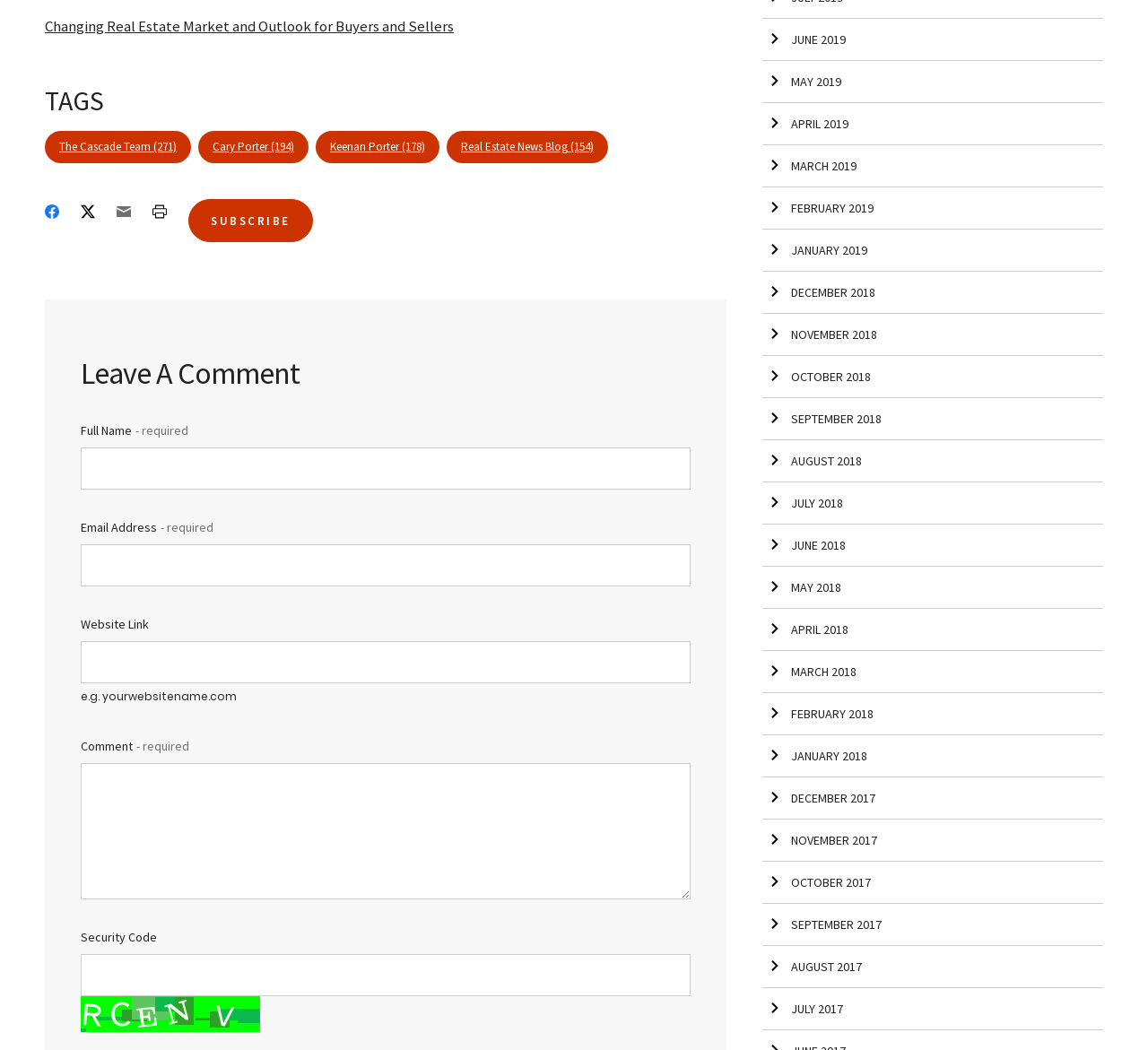Find the coordinates for the bounding box of the element with this description: "Arrow right June 2018".

[0.664, 0.5, 0.961, 0.54]